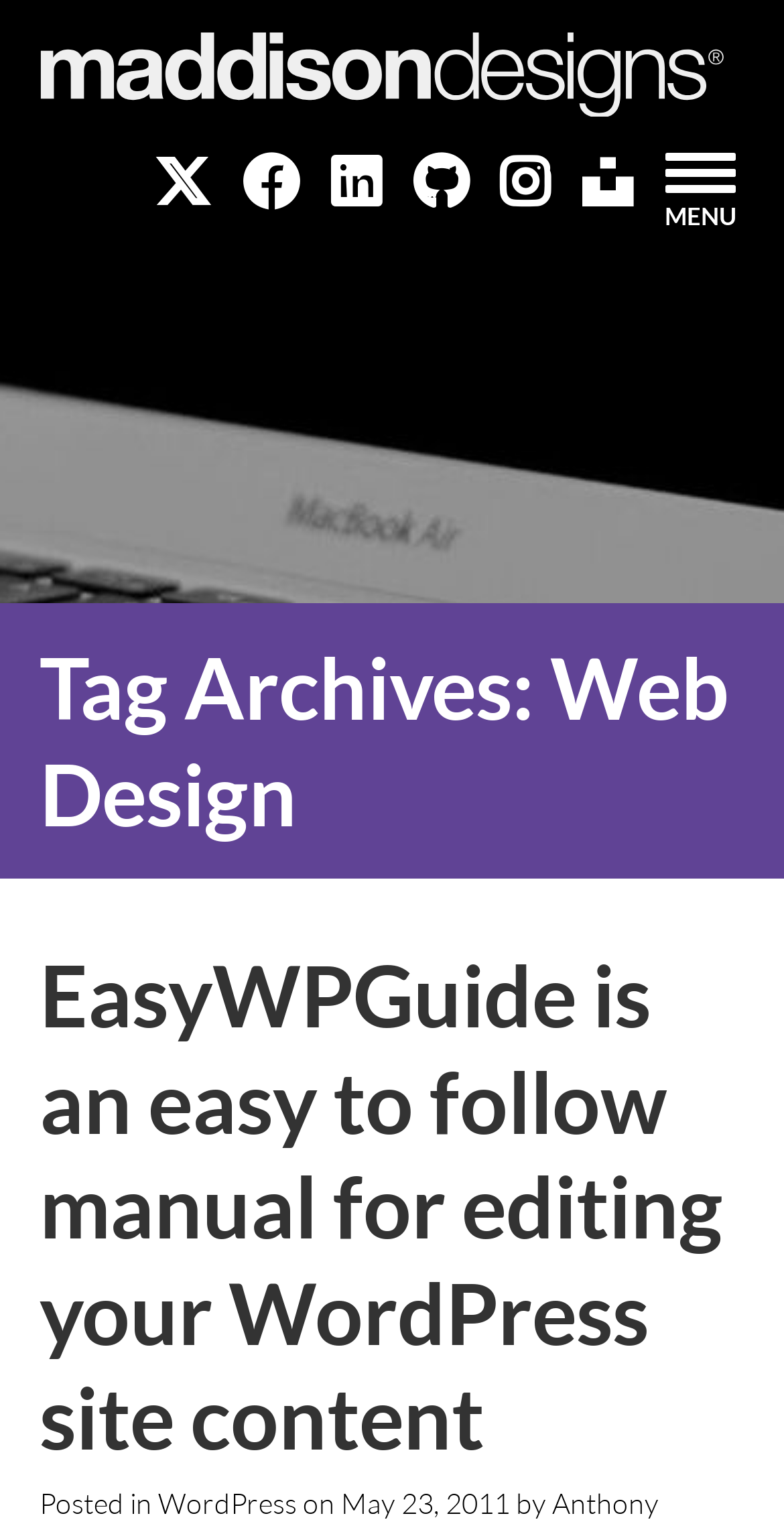Please find the main title text of this webpage.

Tag Archives: Web Design